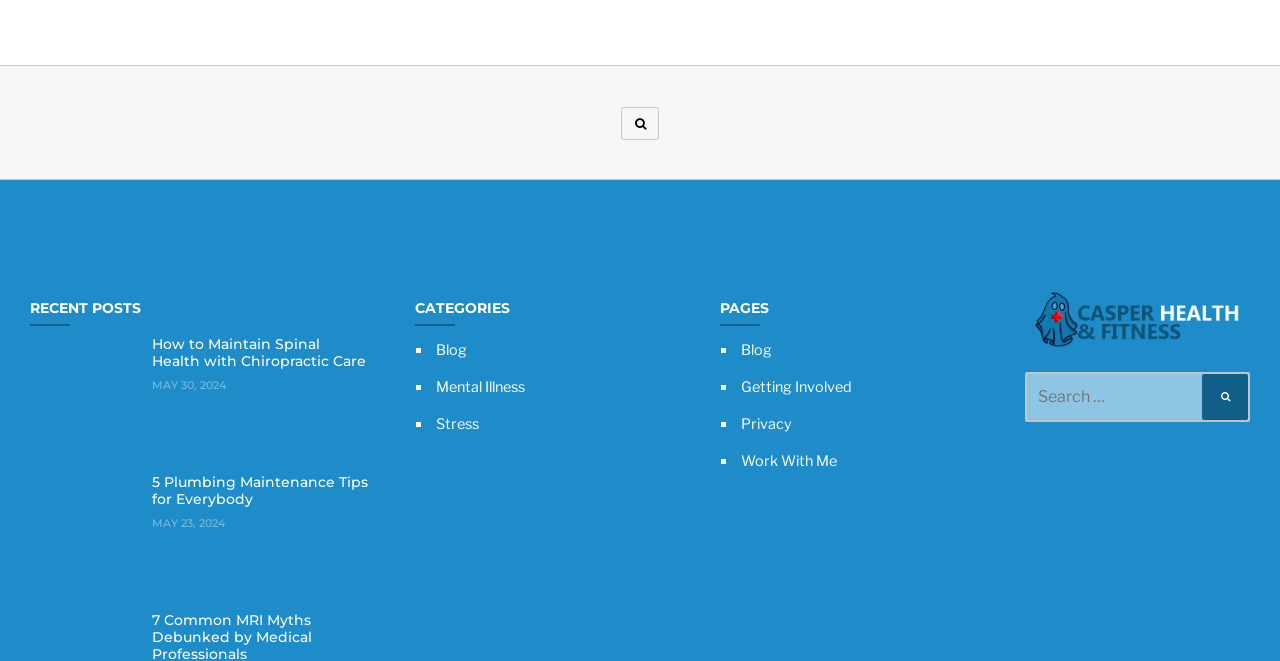Determine the bounding box coordinates of the section I need to click to execute the following instruction: "Go to work with me page". Provide the coordinates as four float numbers between 0 and 1, i.e., [left, top, right, bottom].

[0.579, 0.684, 0.654, 0.711]